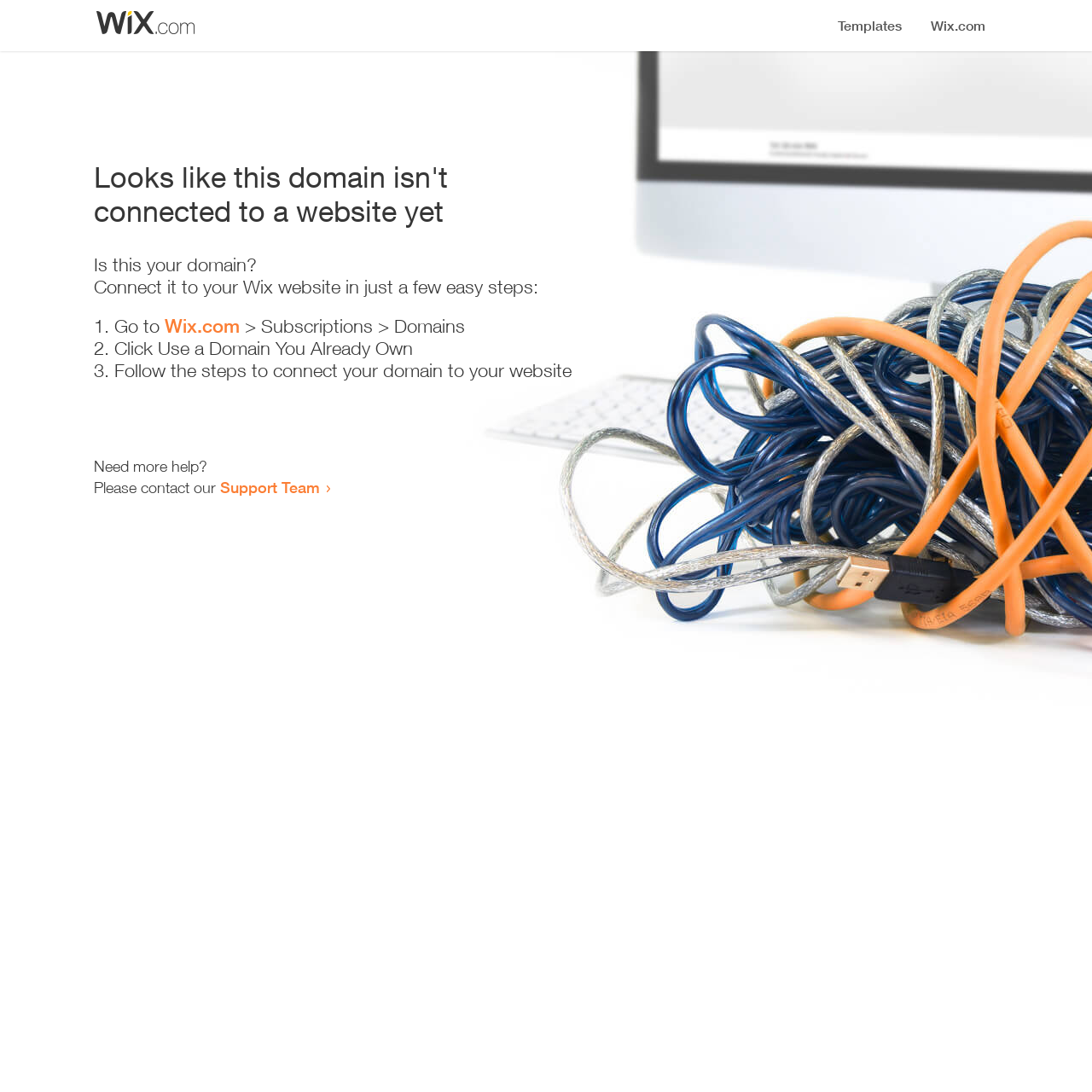Give a short answer using one word or phrase for the question:
What should I do to connect my domain?

Follow the steps